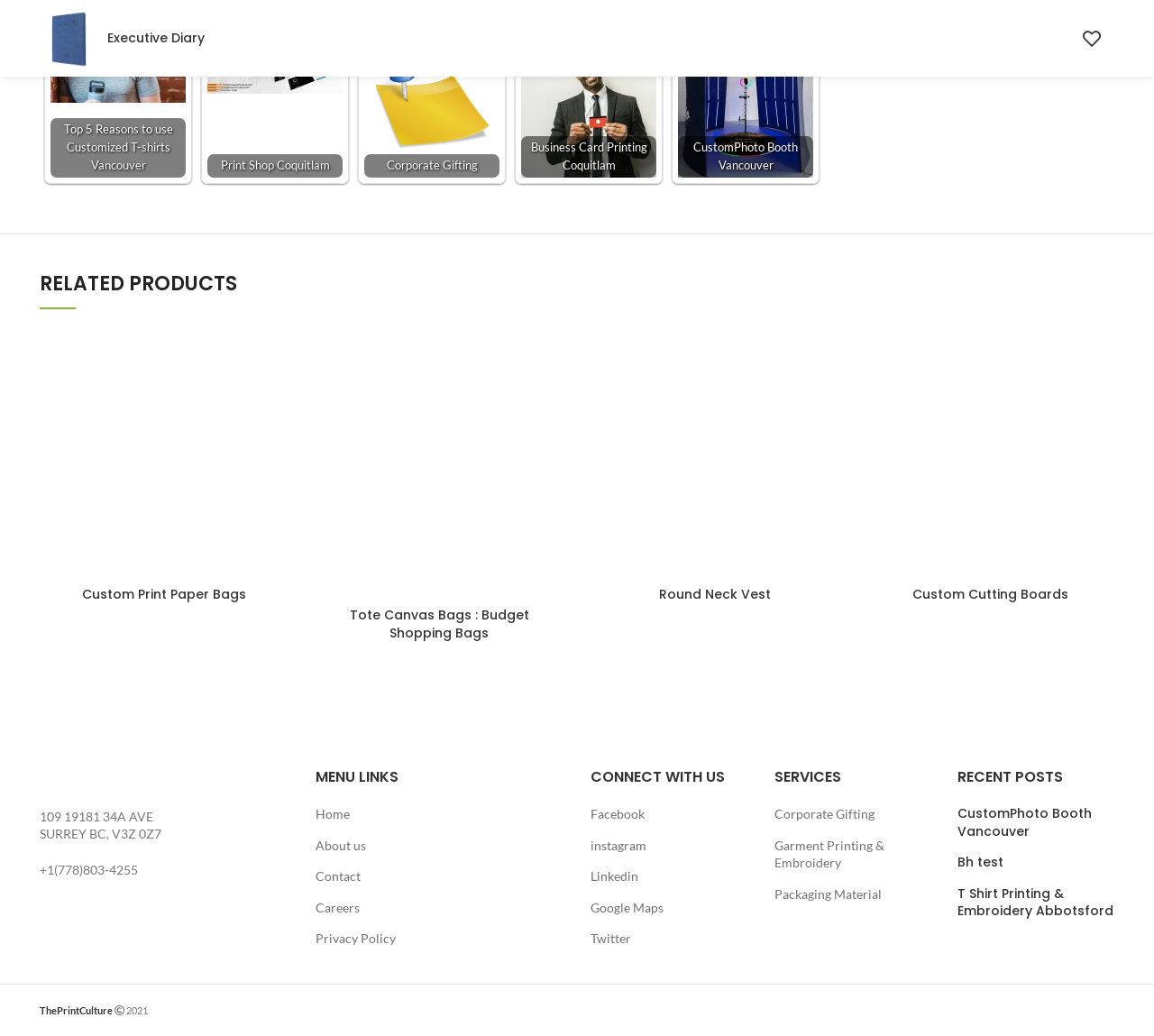Analyze the image and give a detailed response to the question:
What is the company's phone number?

I found the company's phone number by looking at the bottom of the webpage, where the contact information is usually located. The phone number is listed as '+1(778)803-4255'.